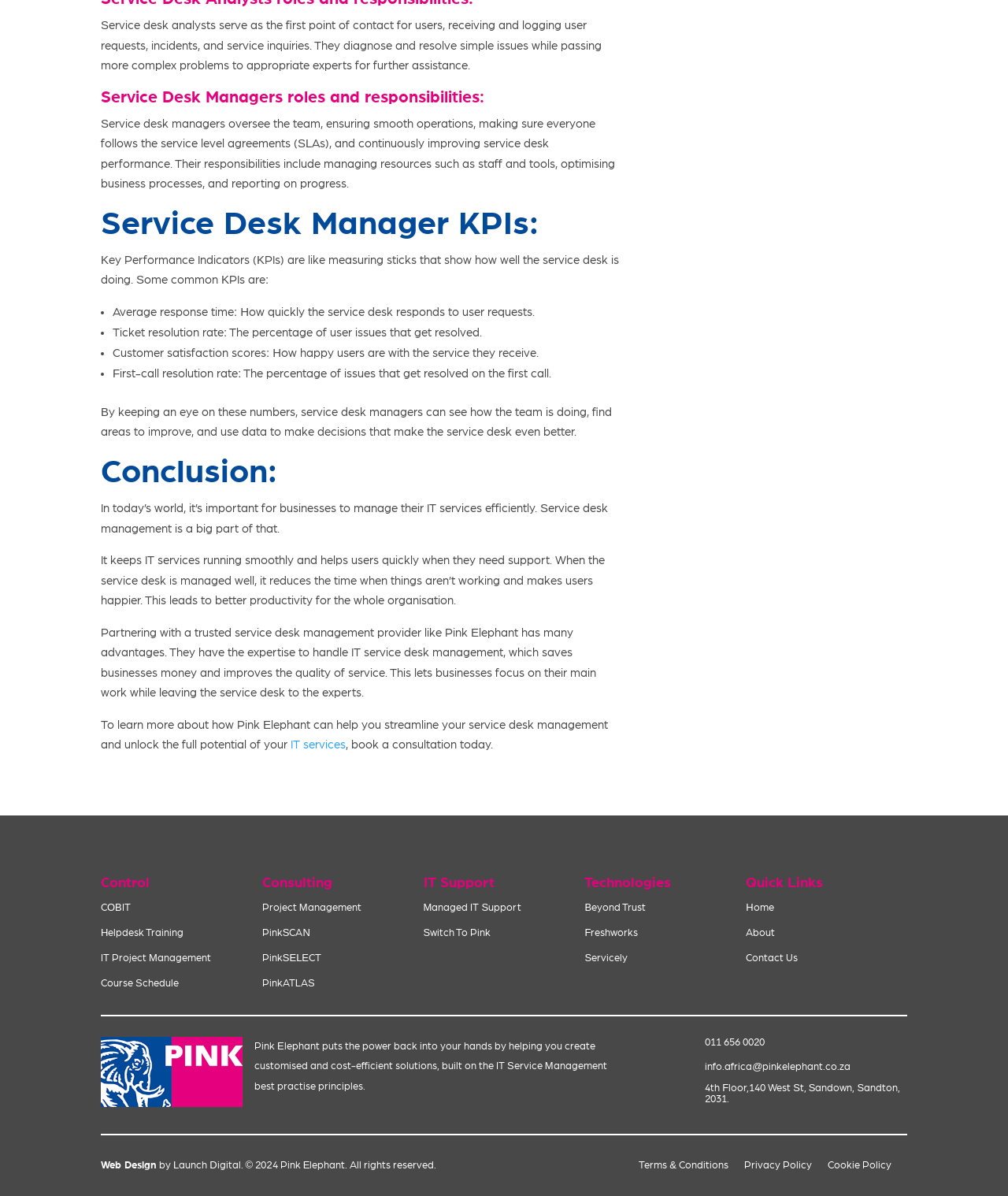Determine the bounding box coordinates of the clickable element to complete this instruction: "Book a consultation today". Provide the coordinates in the format of four float numbers between 0 and 1, [left, top, right, bottom].

[0.343, 0.618, 0.489, 0.628]